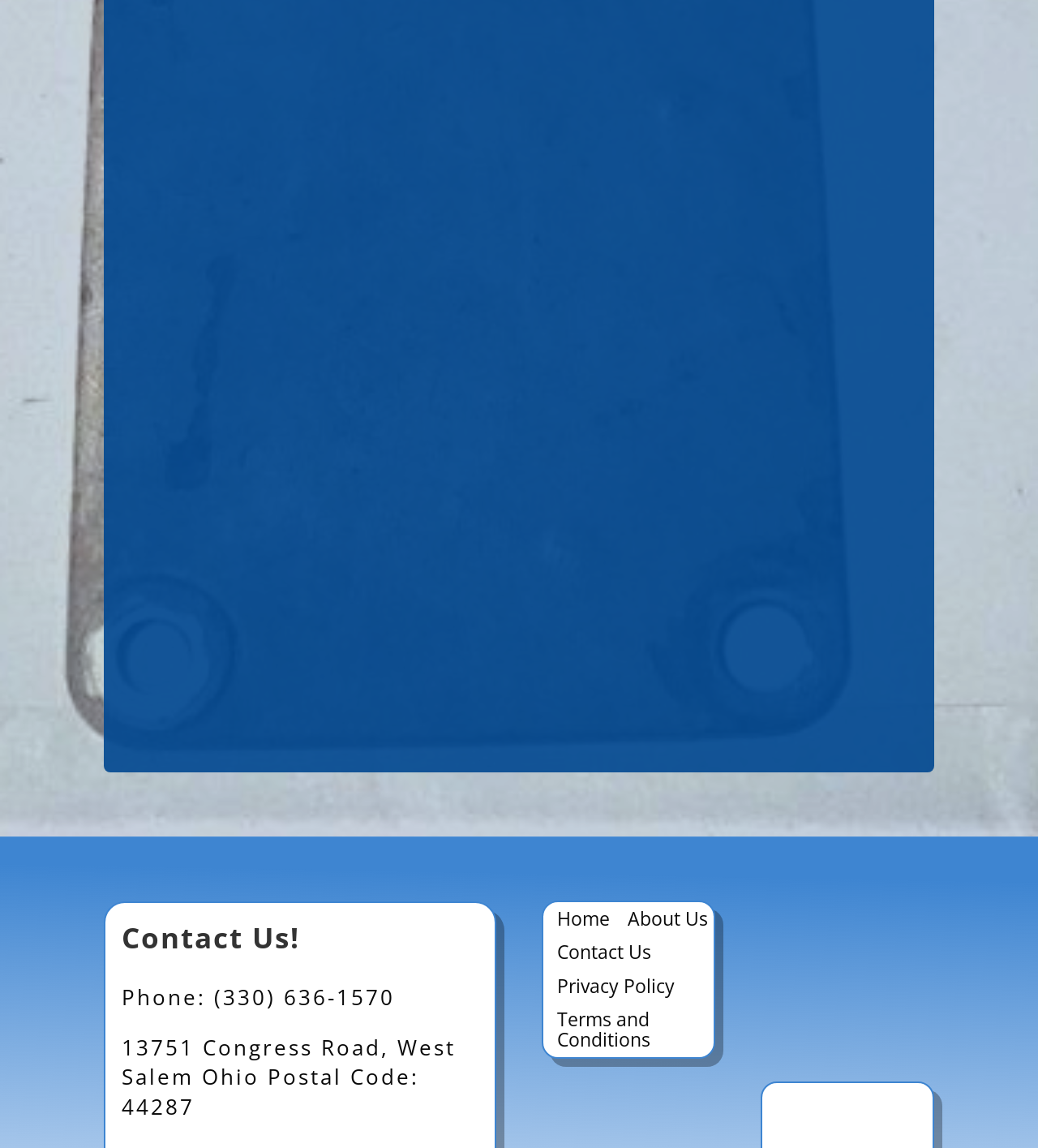What is the phone number on the webpage?
Provide an in-depth and detailed explanation in response to the question.

I found the phone number by looking at the StaticText element with the text 'Phone: (330) 636-1570' which has a bounding box coordinate of [0.117, 0.856, 0.38, 0.881].